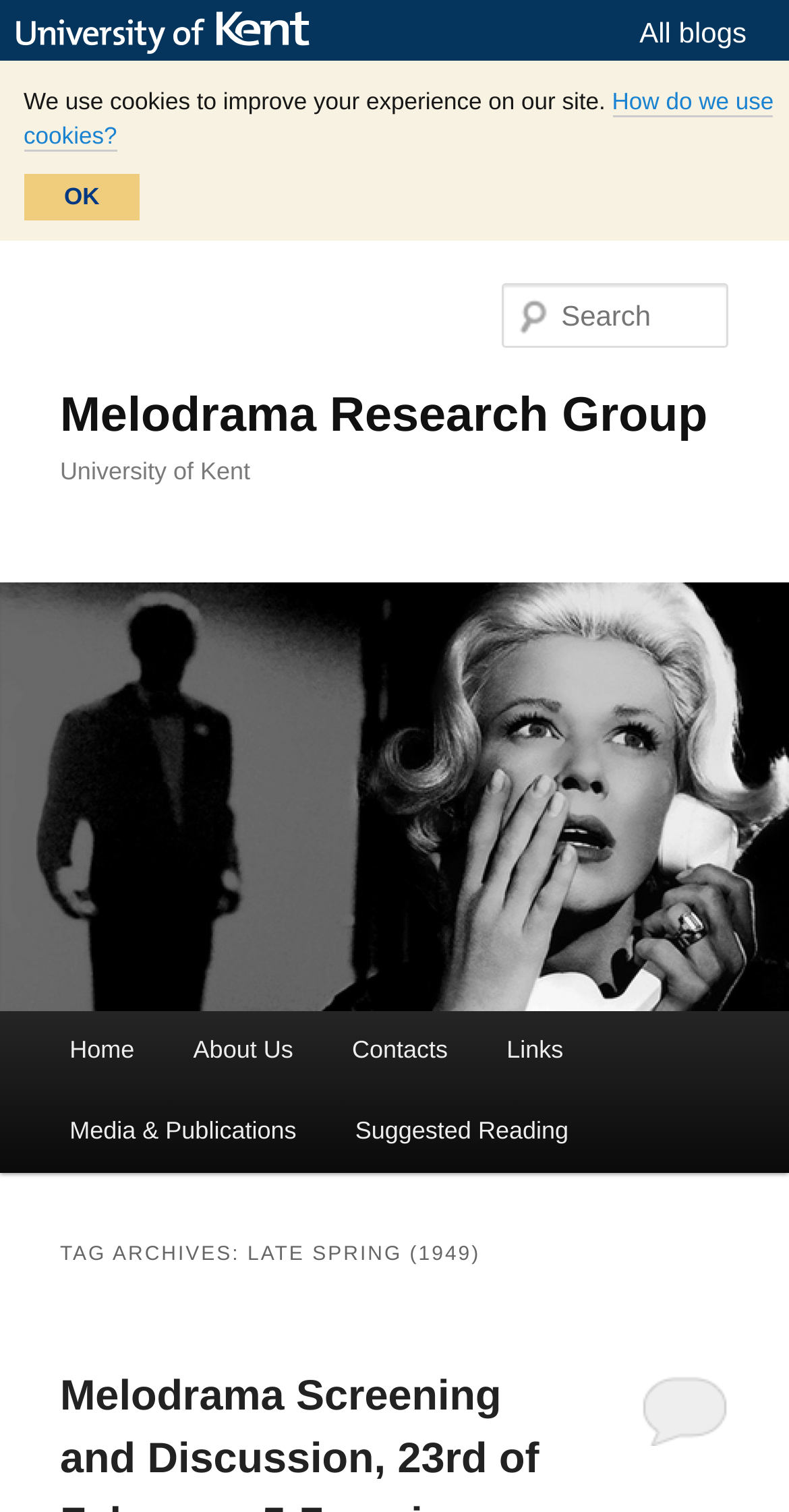What is the university affiliated with the research group?
Using the image as a reference, give a one-word or short phrase answer.

University of Kent